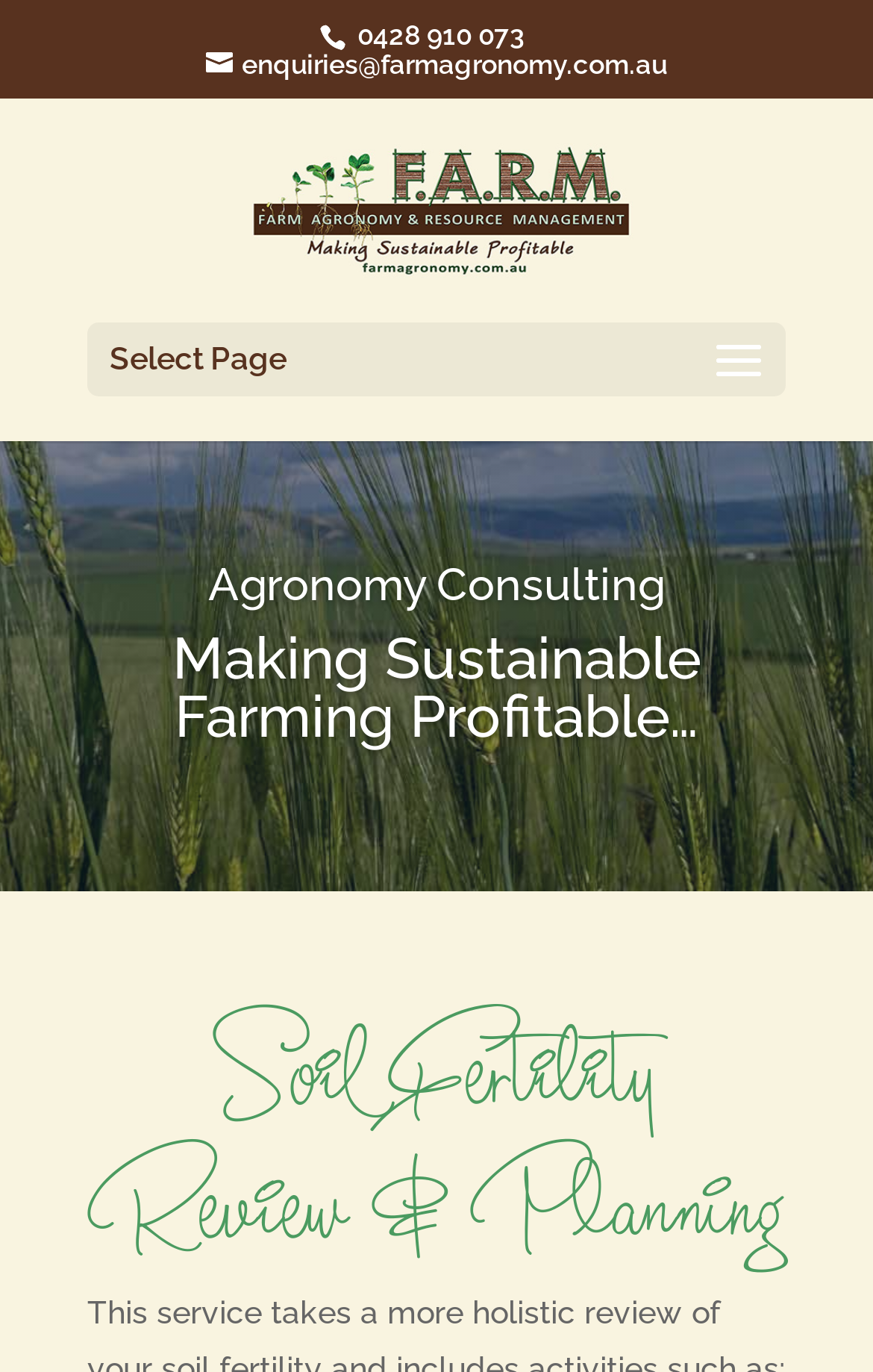Please predict the bounding box coordinates (top-left x, top-left y, bottom-right x, bottom-right y) for the UI element in the screenshot that fits the description: enquiries@farmagronomy.com.au

[0.236, 0.036, 0.764, 0.059]